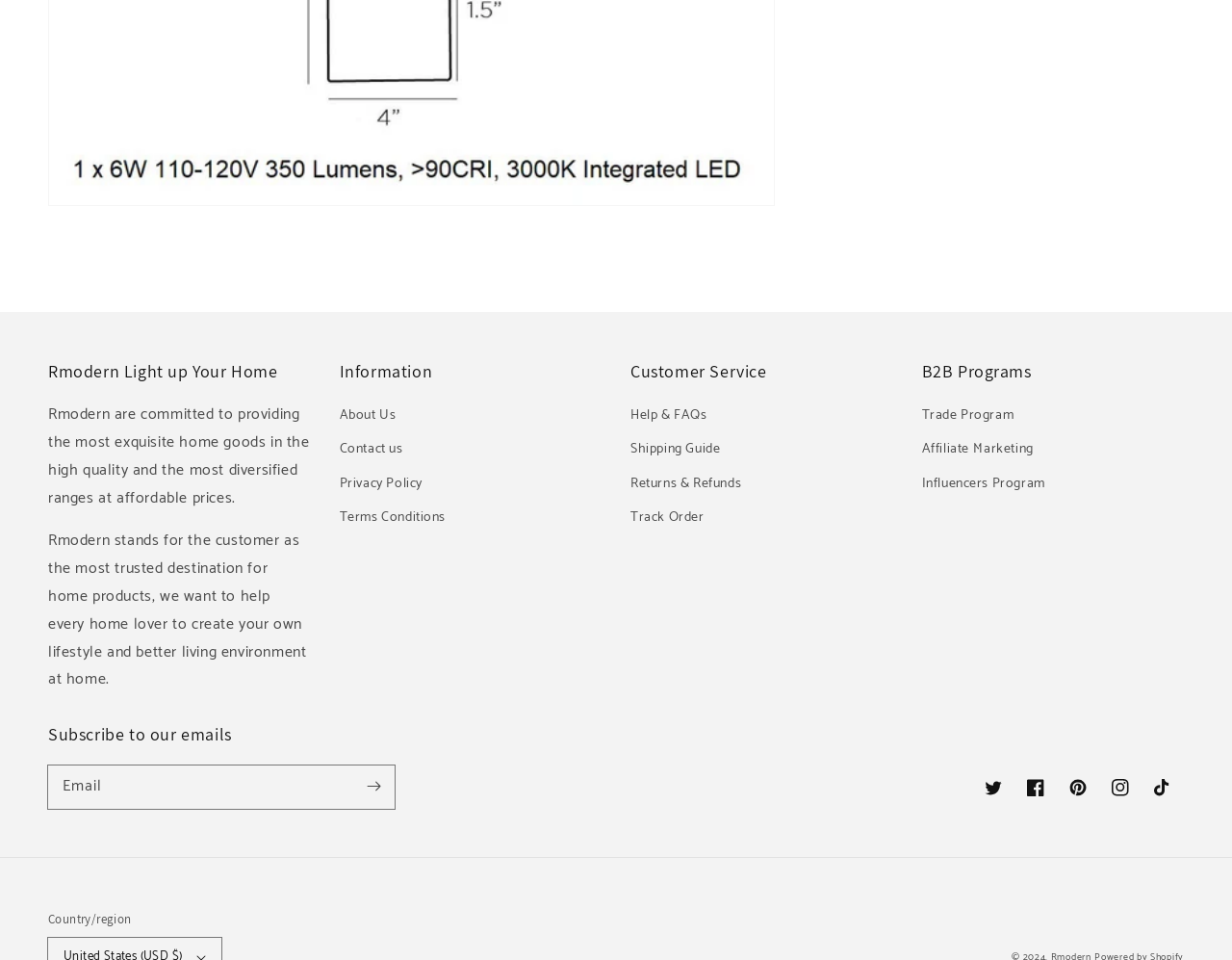Extract the bounding box of the UI element described as: "Track Order".

[0.512, 0.521, 0.572, 0.557]